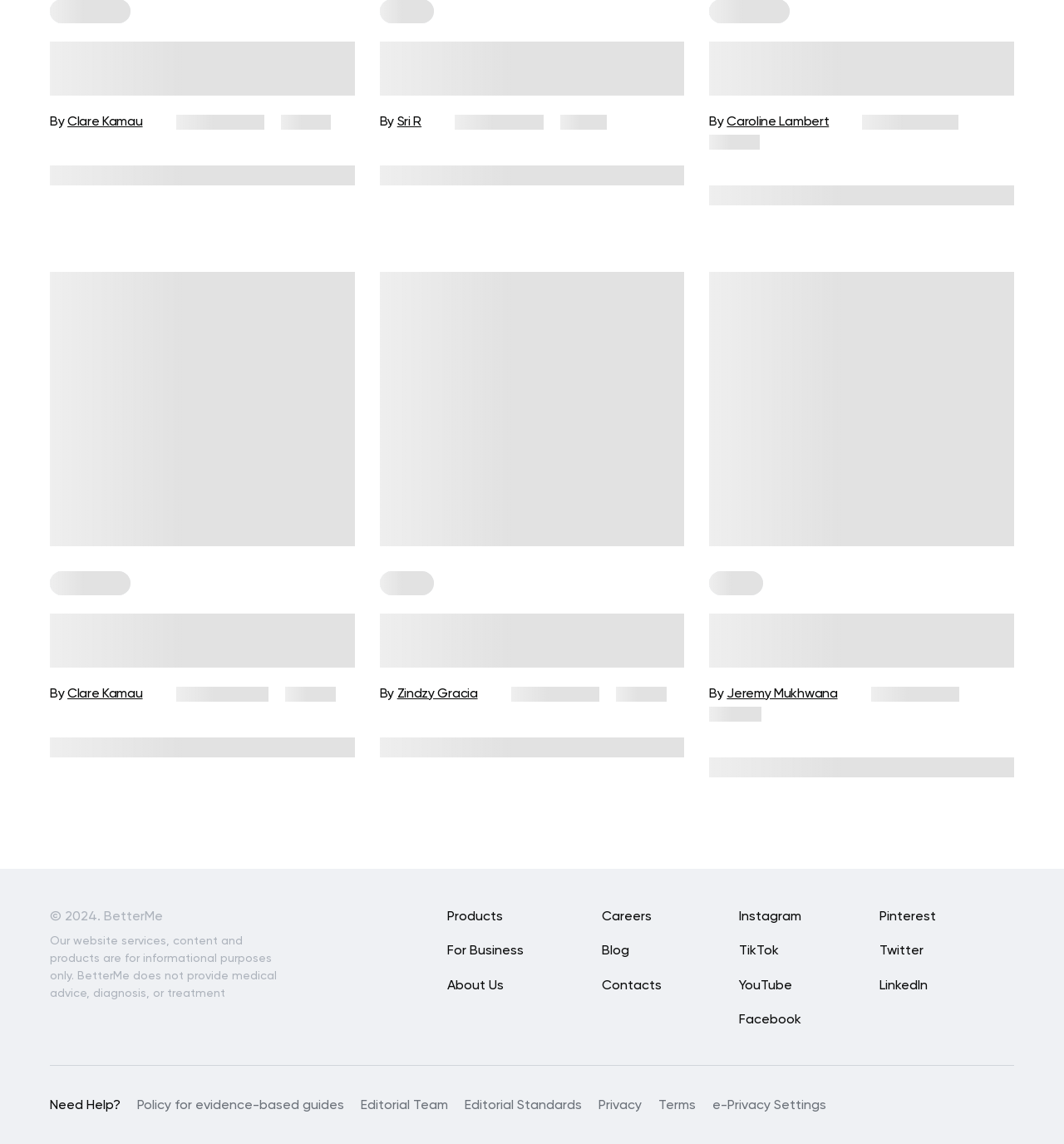Based on the image, provide a detailed and complete answer to the question: 
How many articles are on this webpage?

I counted the number of article elements on the webpage, which are [676], [677], and [678]. Each of these elements contains a separate article, so there are 3 articles in total.